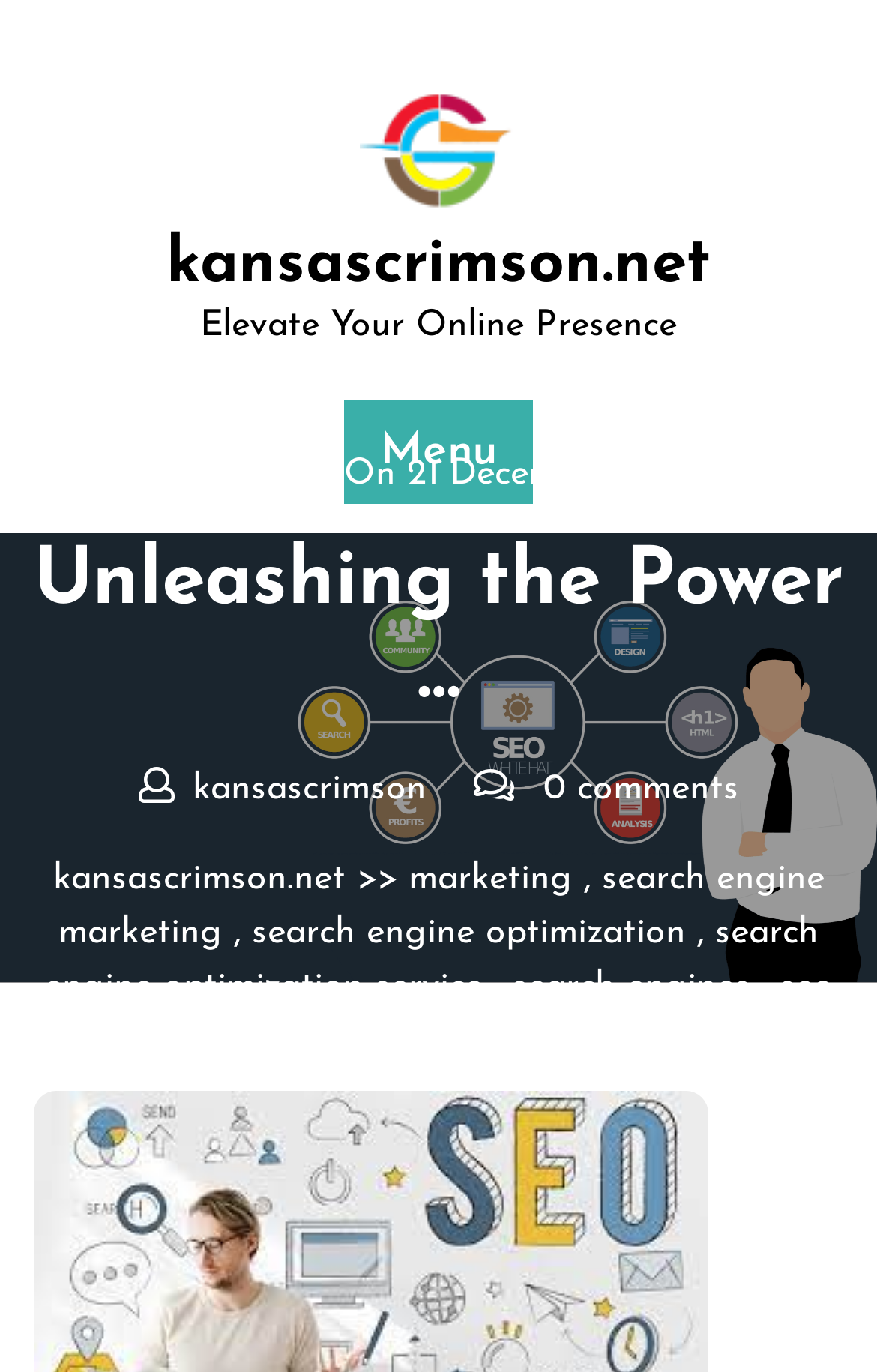Pinpoint the bounding box coordinates of the clickable area necessary to execute the following instruction: "Click the '>>' button". The coordinates should be given as four float numbers between 0 and 1, namely [left, top, right, bottom].

[0.394, 0.628, 0.465, 0.654]